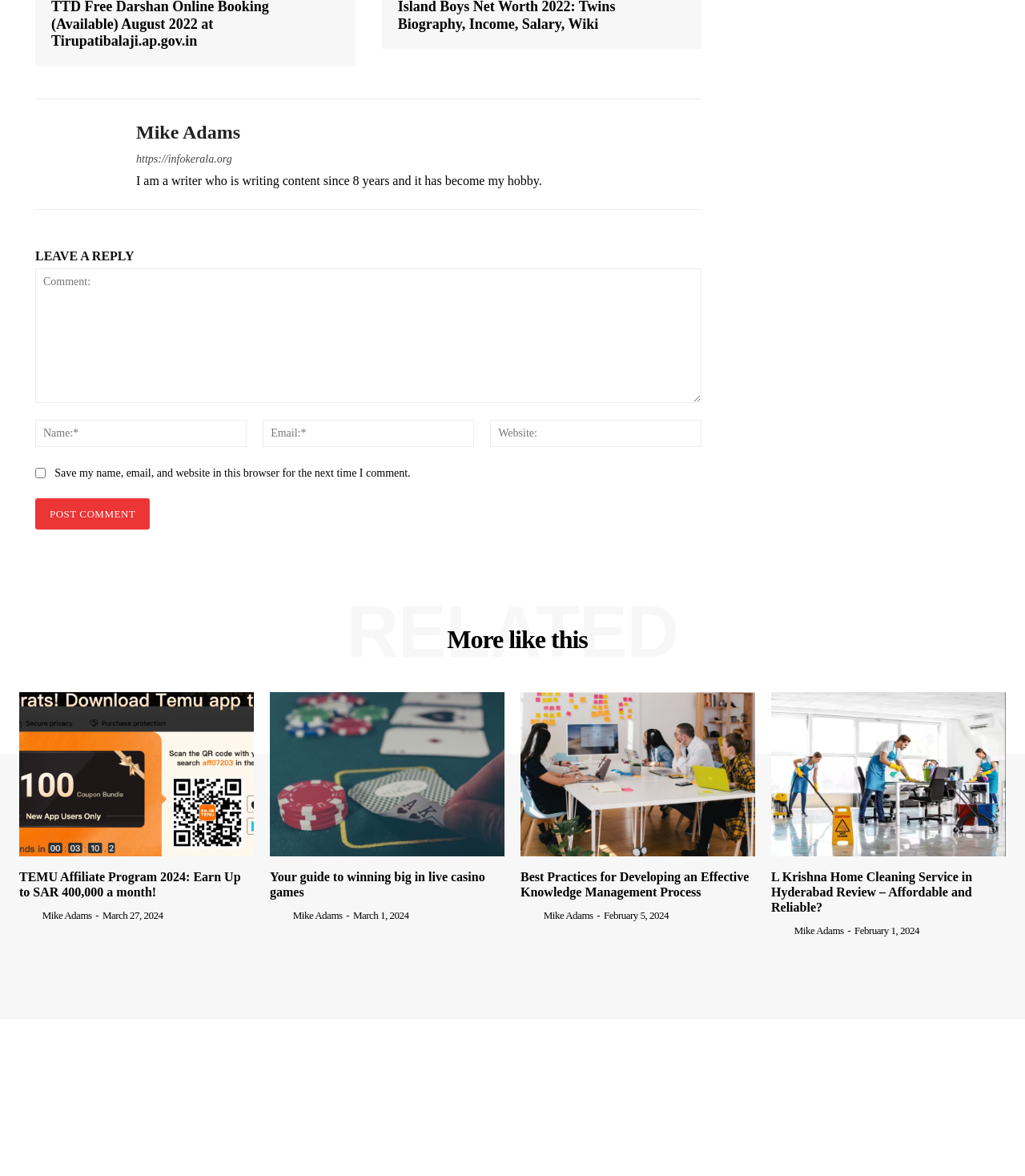Determine the bounding box coordinates of the region that needs to be clicked to achieve the task: "Enter your name in the 'Name:*' field".

[0.034, 0.357, 0.241, 0.38]